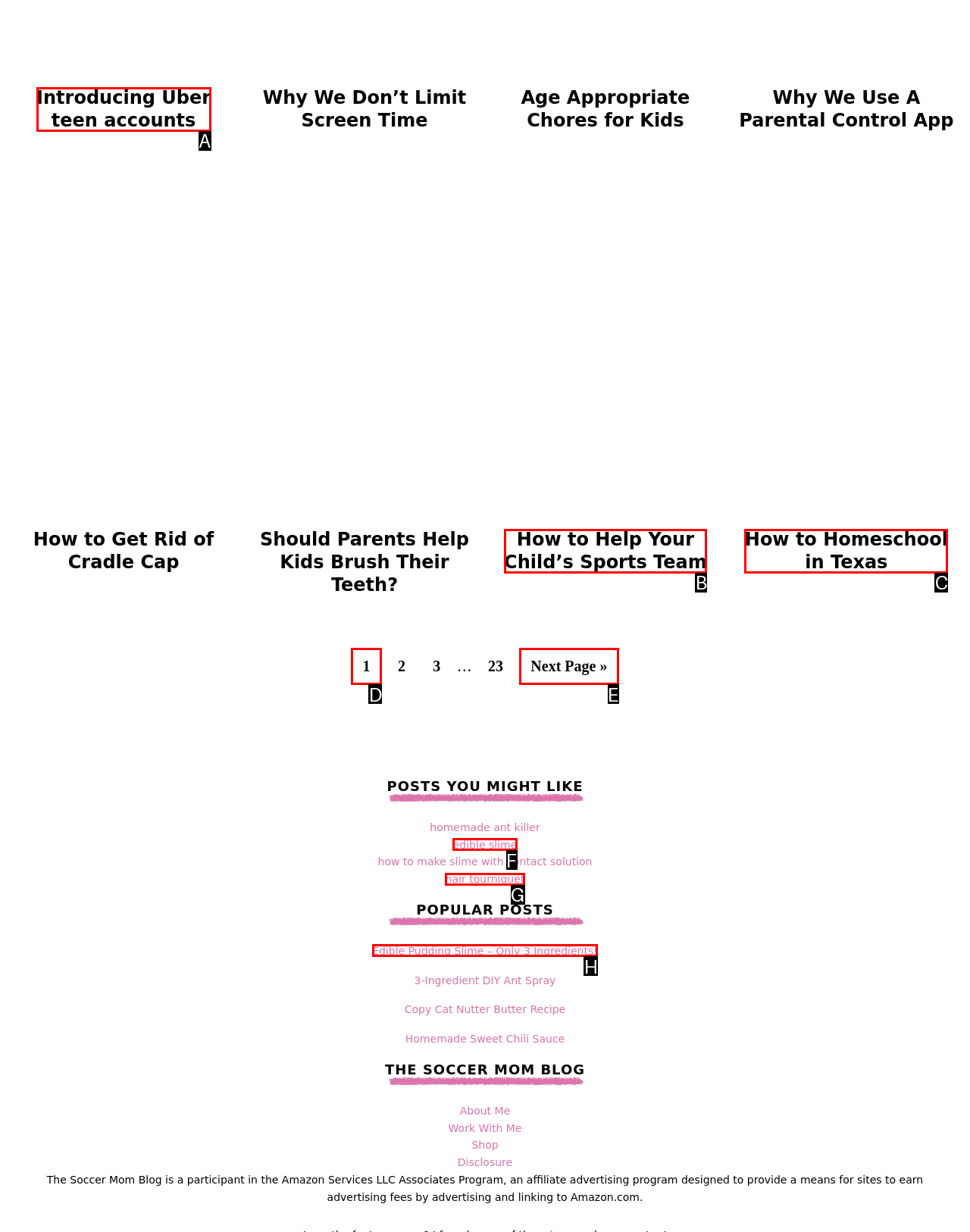Tell me which one HTML element best matches the description: More information and setup Answer with the option's letter from the given choices directly.

None